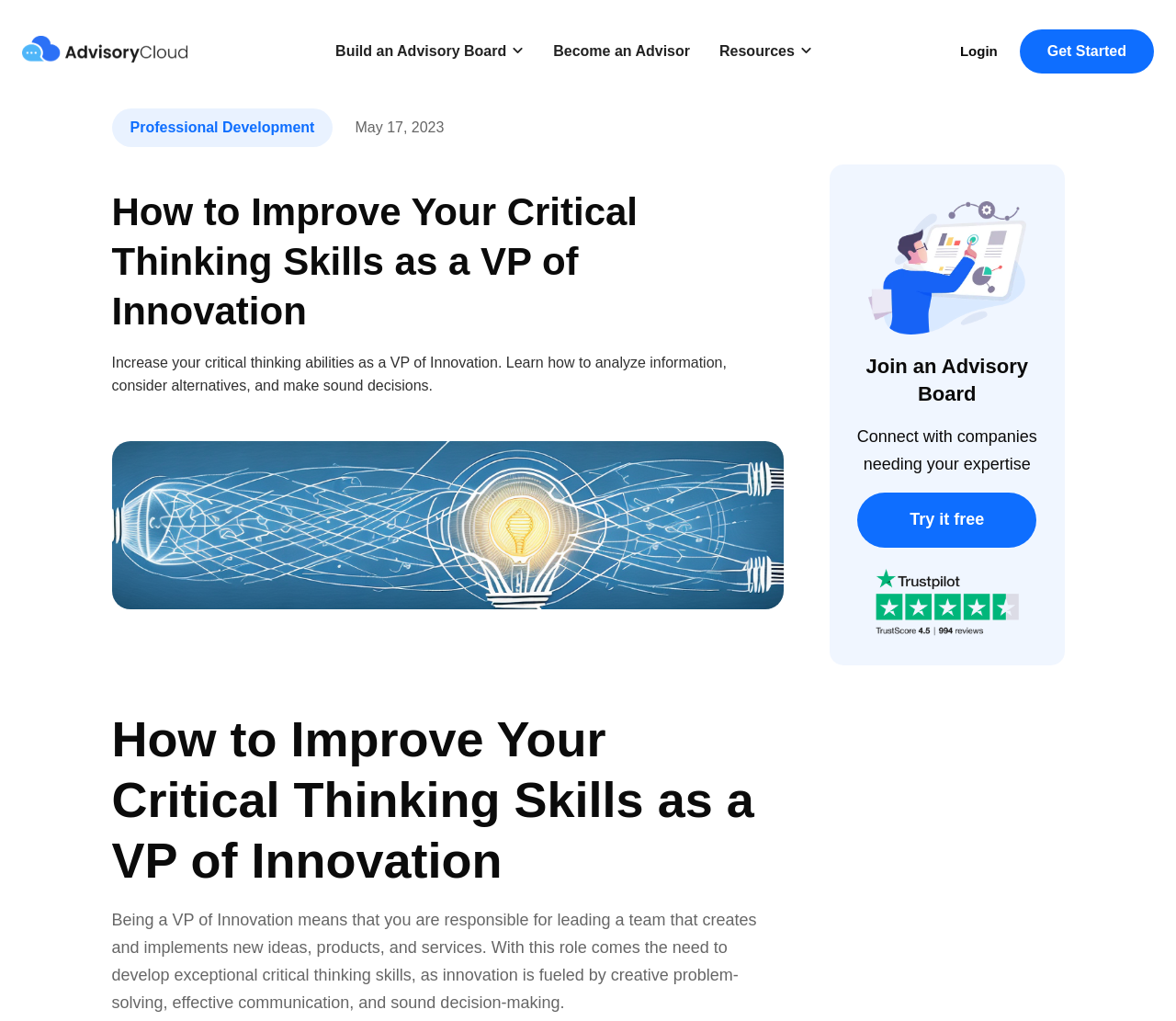Find the UI element described as: "Login" and predict its bounding box coordinates. Ensure the coordinates are four float numbers between 0 and 1, [left, top, right, bottom].

[0.816, 0.037, 0.848, 0.064]